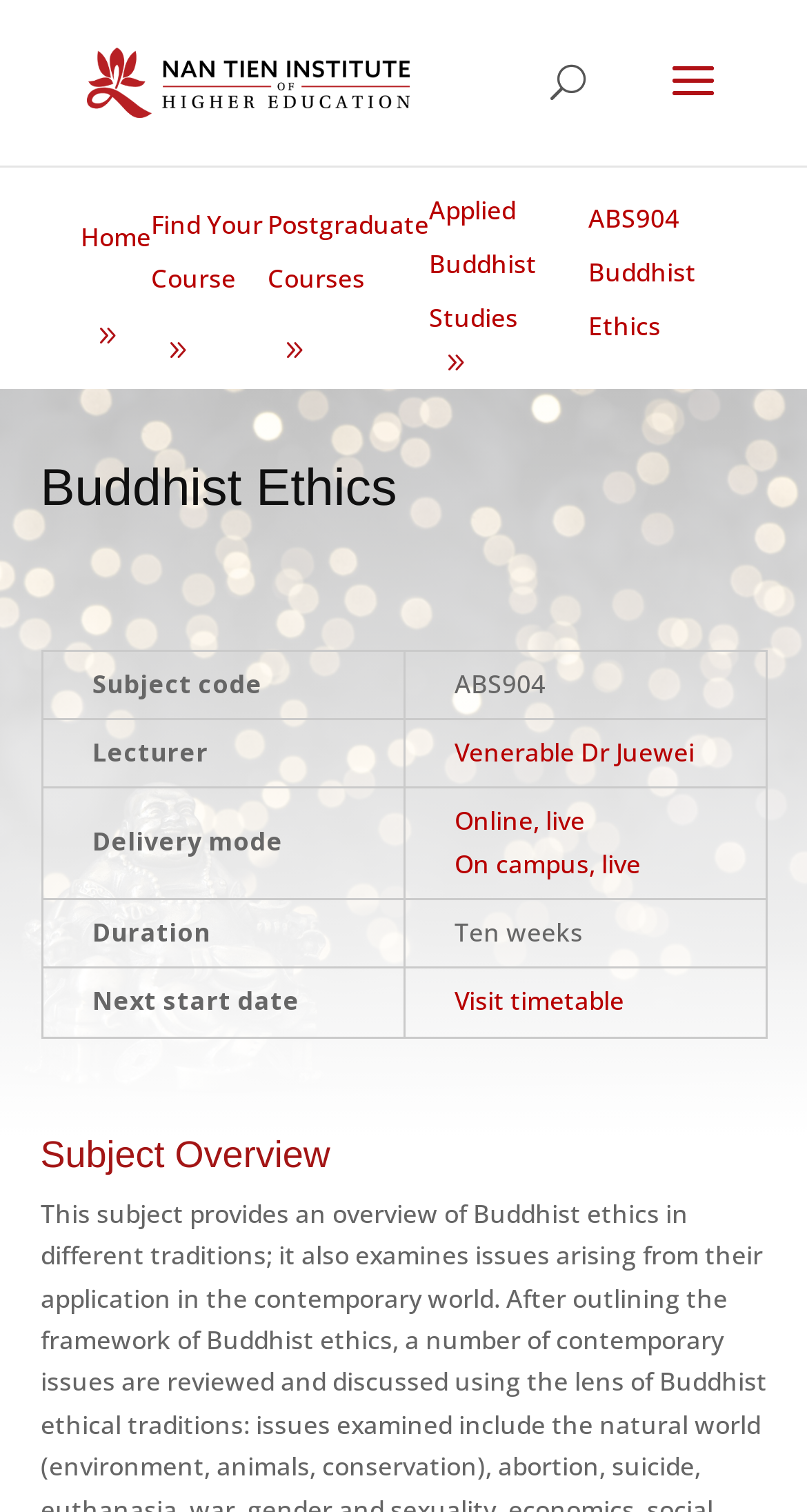Summarize the webpage with a detailed and informative caption.

The webpage is about the course "ABS904 Buddhist Ethics" offered by Nan Tien Institute. At the top left corner, there is a link to the institute's homepage, accompanied by an image of the institute's logo. A search bar is located at the top center of the page.

The main navigation menu is situated at the top right corner, featuring links to "Home", "Find Your Course", "Postgraduate Courses", "Applied Buddhist Studies", and "ABS904 Buddhist Ethics". 

Below the navigation menu, a heading "Buddhist Ethics" is displayed prominently. A table follows, providing detailed information about the course. The table has five rows, each containing two columns. The columns display information such as the subject code, lecturer, delivery mode, duration, and next start date. The lecturer's name, Venerable Dr Juewei, is a clickable link. The delivery mode includes two options: "Online, live" and "On campus, live", both of which are clickable links. The next start date is accompanied by a link to "Visit timetable".

Finally, a heading "Subject Overview" is located at the bottom of the page, but its content is not provided.